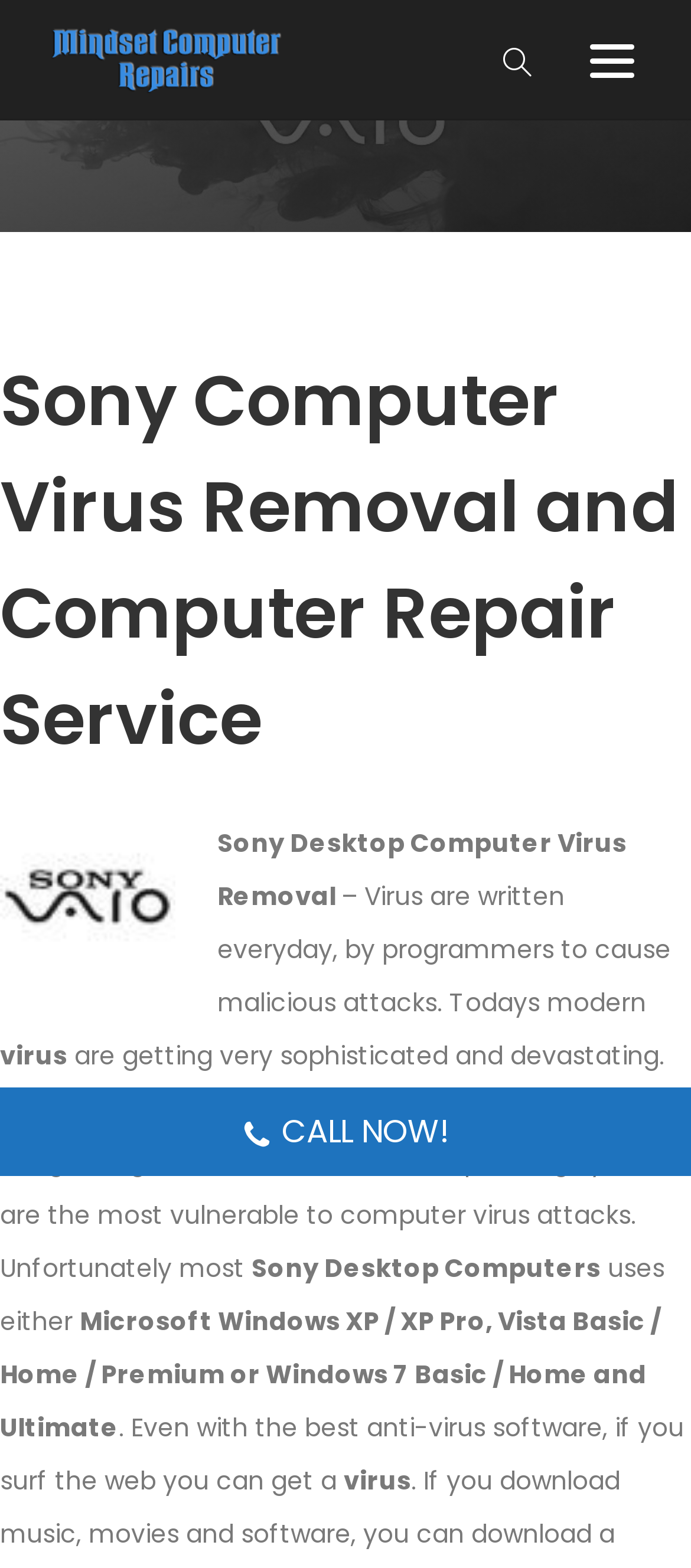Please examine the image and answer the question with a detailed explanation:
What is the main service offered?

The webpage has multiple instances of the text 'virus removal' and 'Sony Computer Virus Removal', which indicates that the main service offered is virus removal for Sony computers.